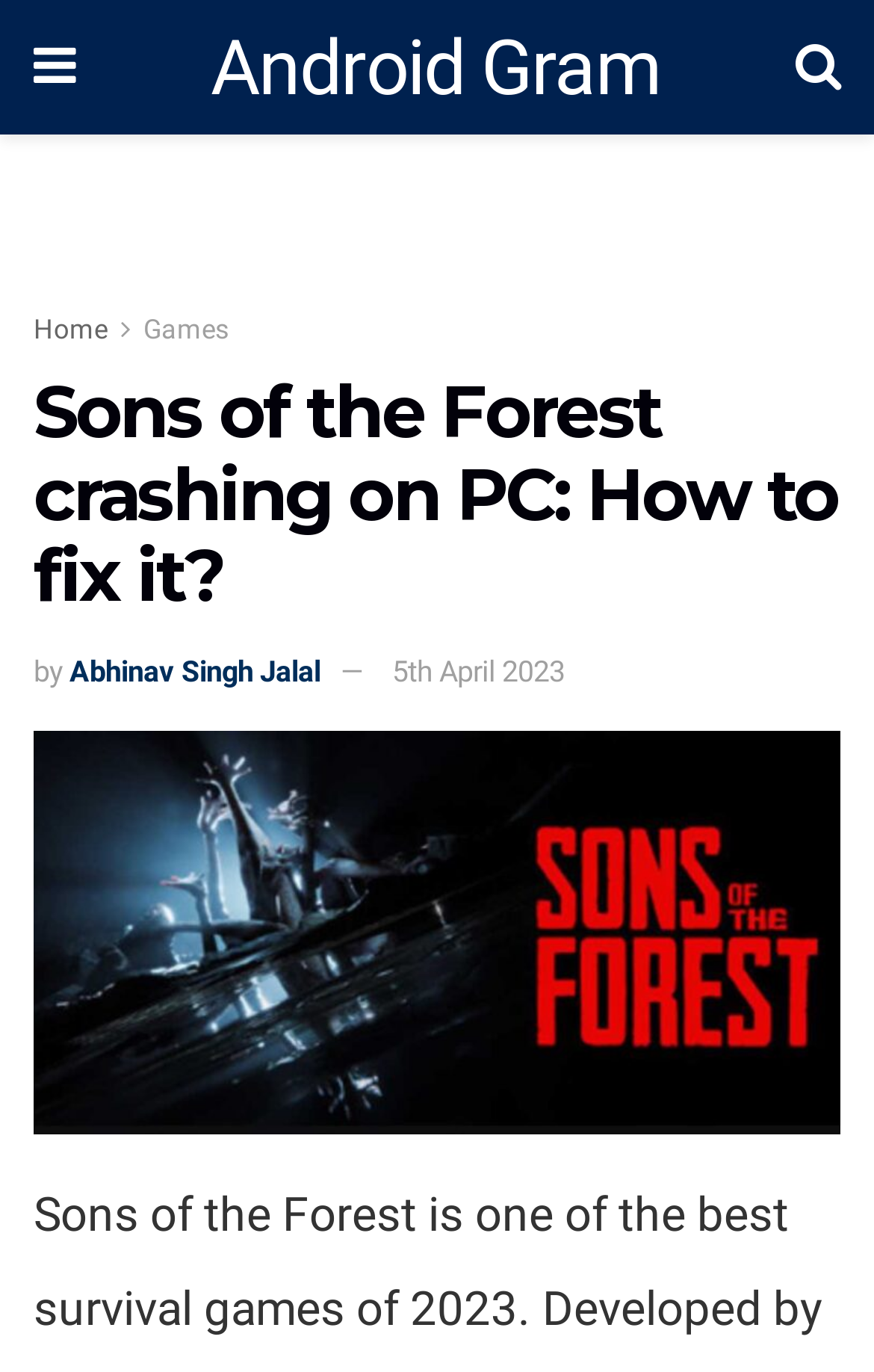What is the date of publication of this article?
Please provide a single word or phrase as your answer based on the image.

5th April 2023